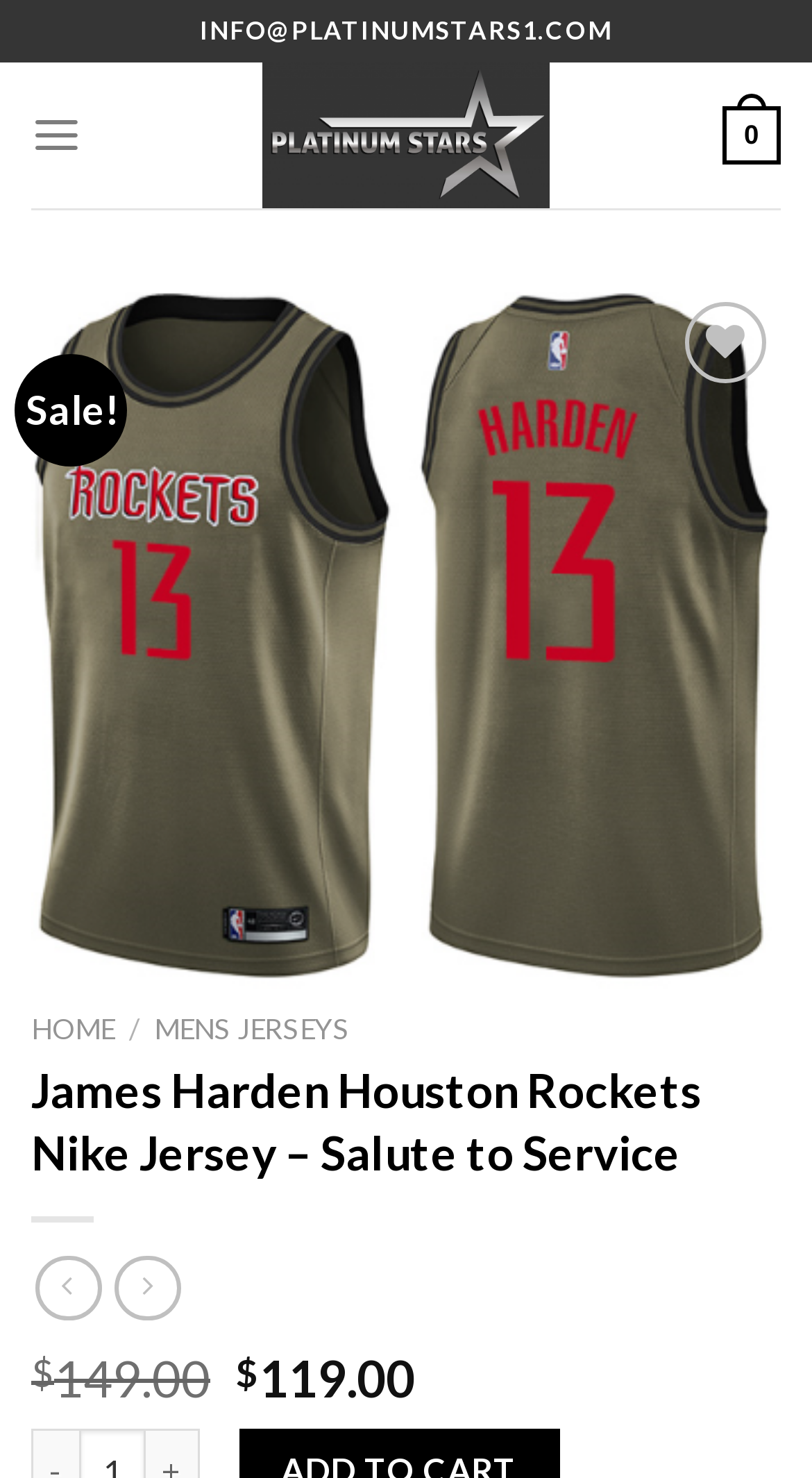What is the price of the James Harden jersey?
Utilize the information in the image to give a detailed answer to the question.

I found the price by looking at the product information section, where I saw a static text element with the price '$119.00'.